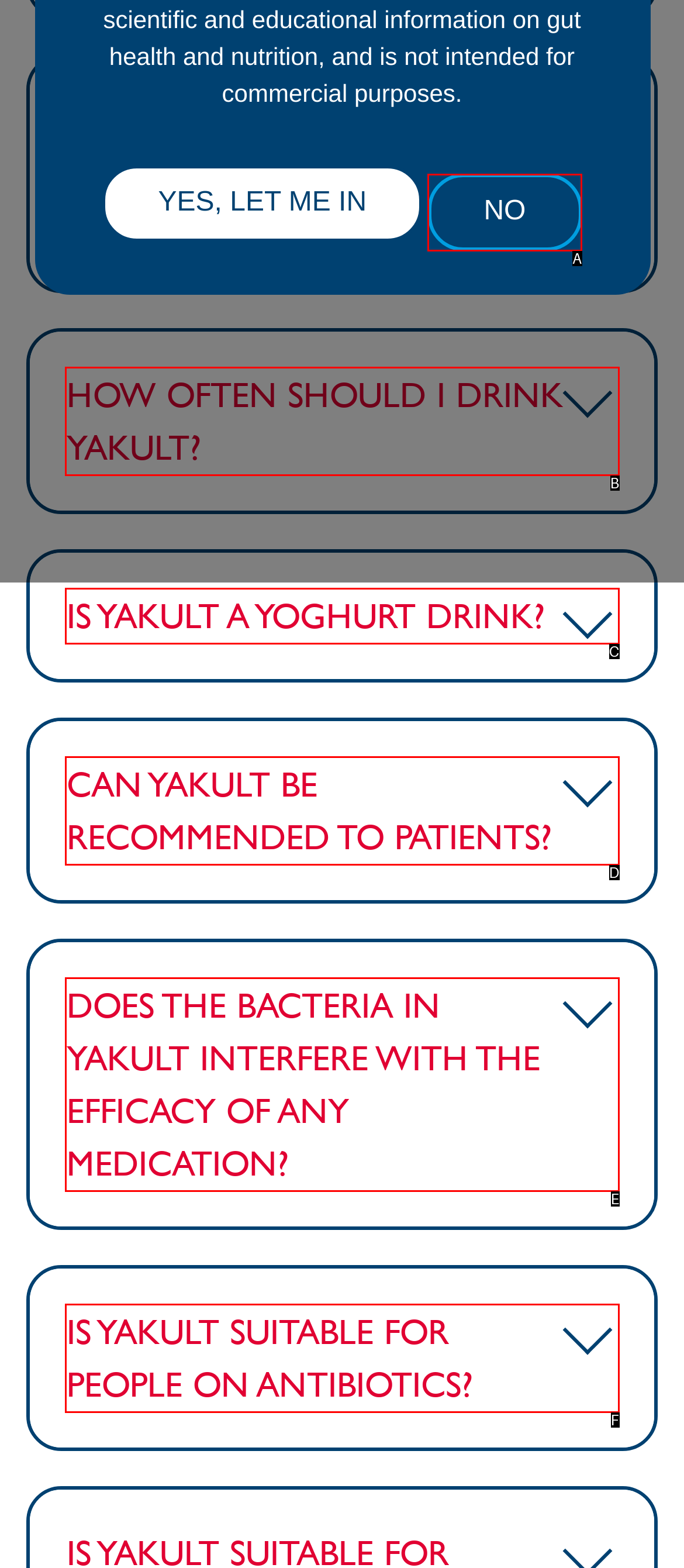Determine which HTML element fits the description: General Virtues. Answer with the letter corresponding to the correct choice.

None